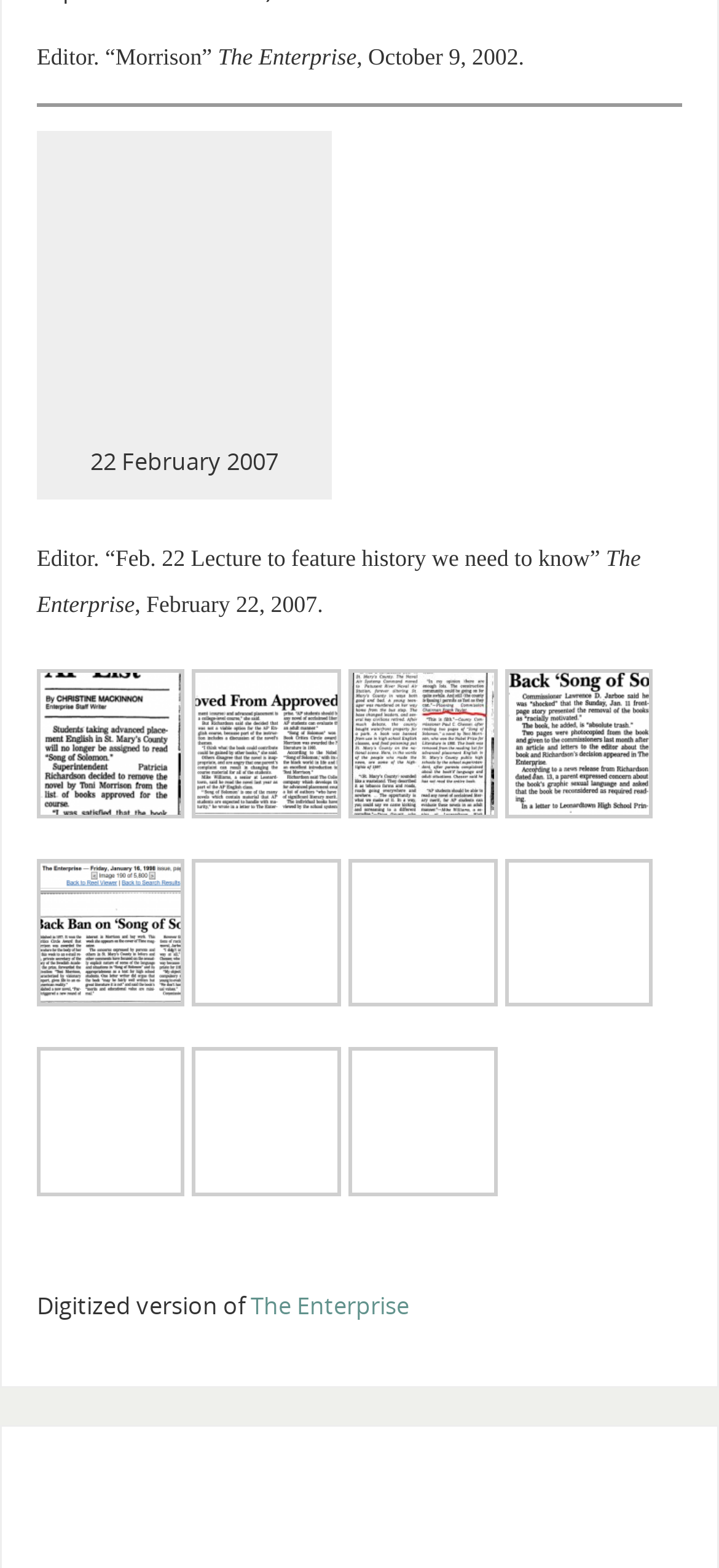Provide the bounding box coordinates of the section that needs to be clicked to accomplish the following instruction: "Open the main menu."

None